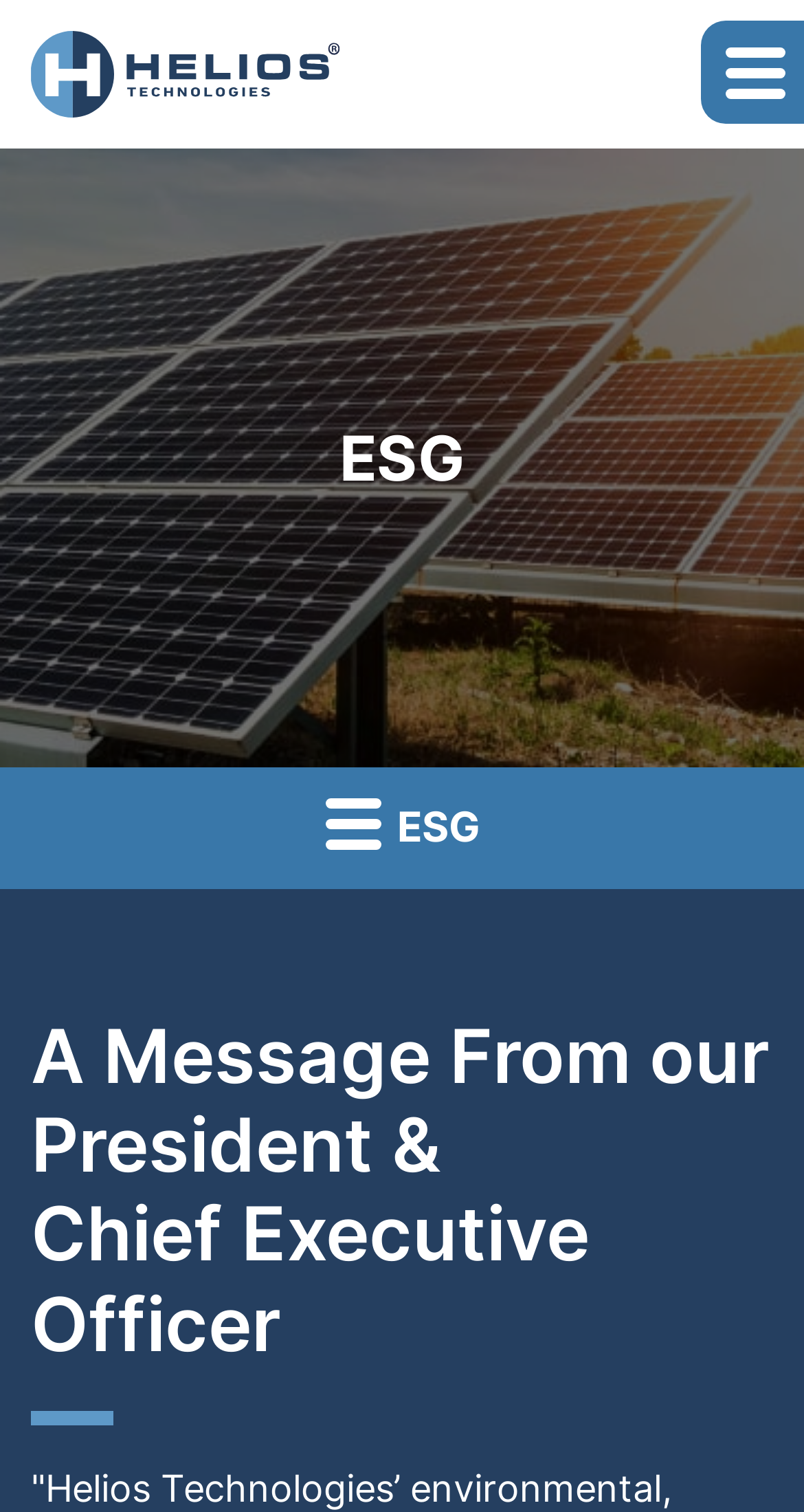What is the main section of the webpage?
Make sure to answer the question with a detailed and comprehensive explanation.

I found the answer by examining the heading element with the text 'ESG' which is prominently displayed on the webpage, suggesting that it is the main section.